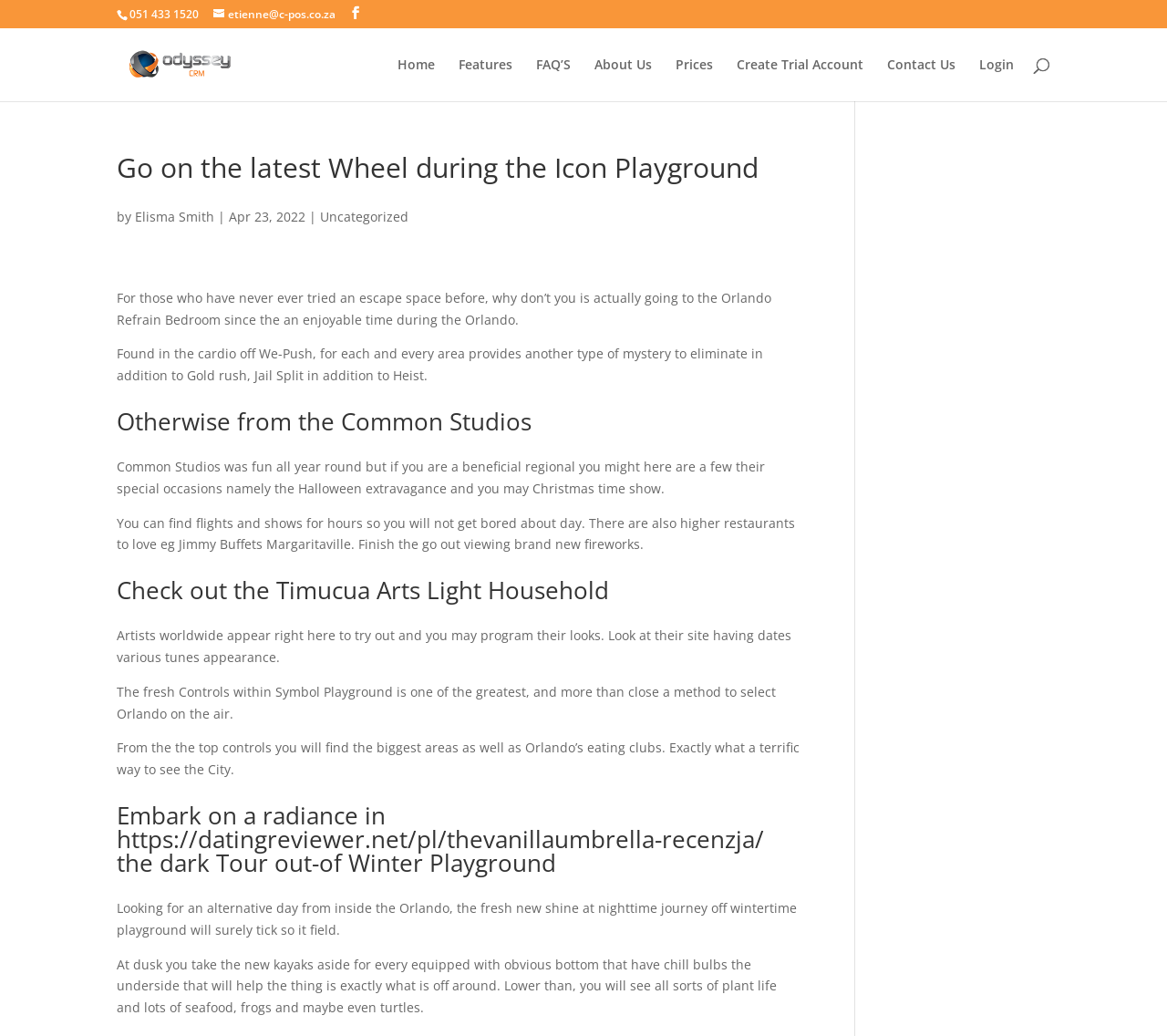Please locate the bounding box coordinates of the element that should be clicked to achieve the given instruction: "Contact 'Etienne' via email".

[0.183, 0.006, 0.288, 0.021]